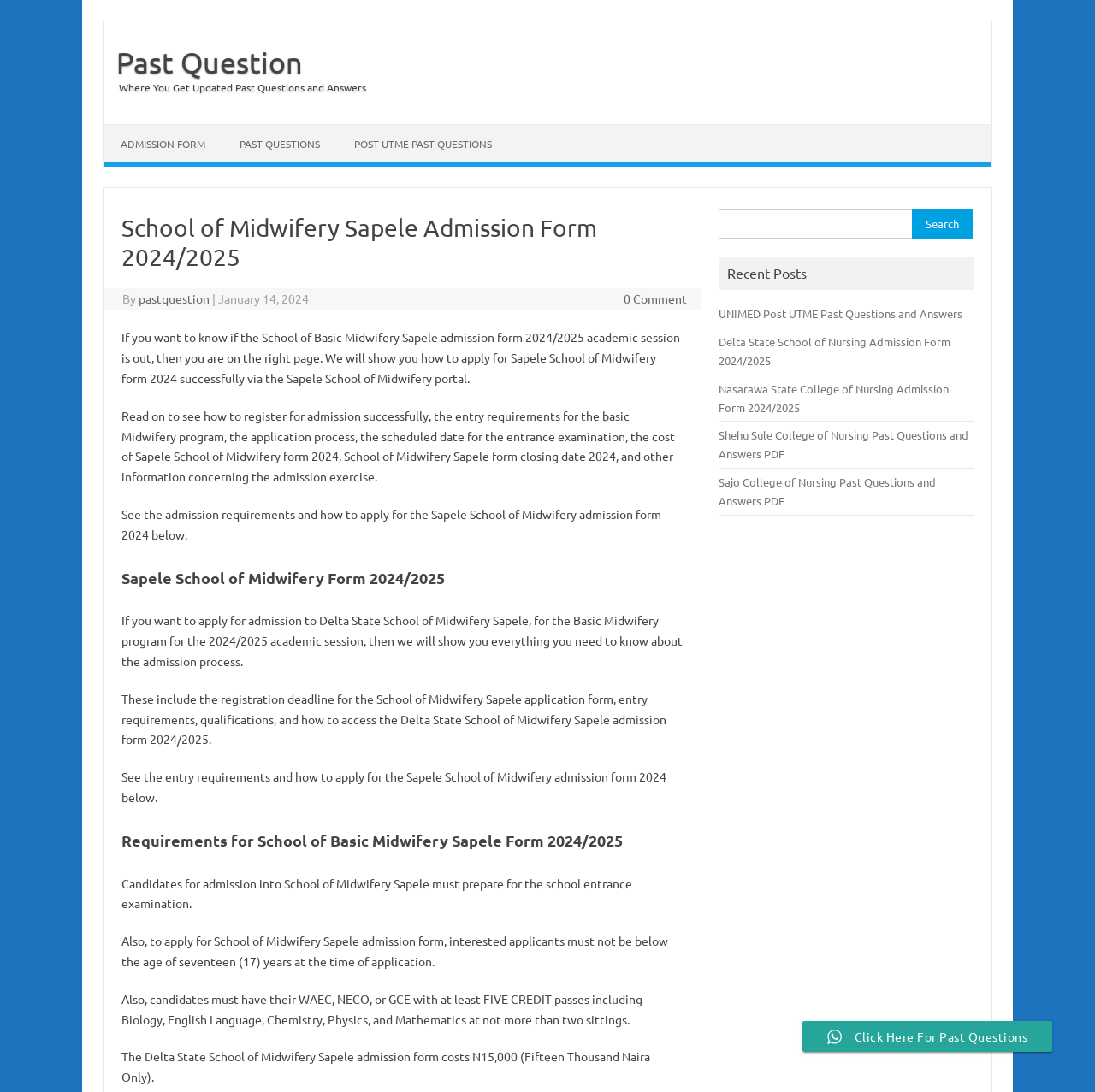Find the bounding box coordinates of the area to click in order to follow the instruction: "Click on the 'Click Here For Past Questions' button".

[0.78, 0.942, 0.938, 0.956]